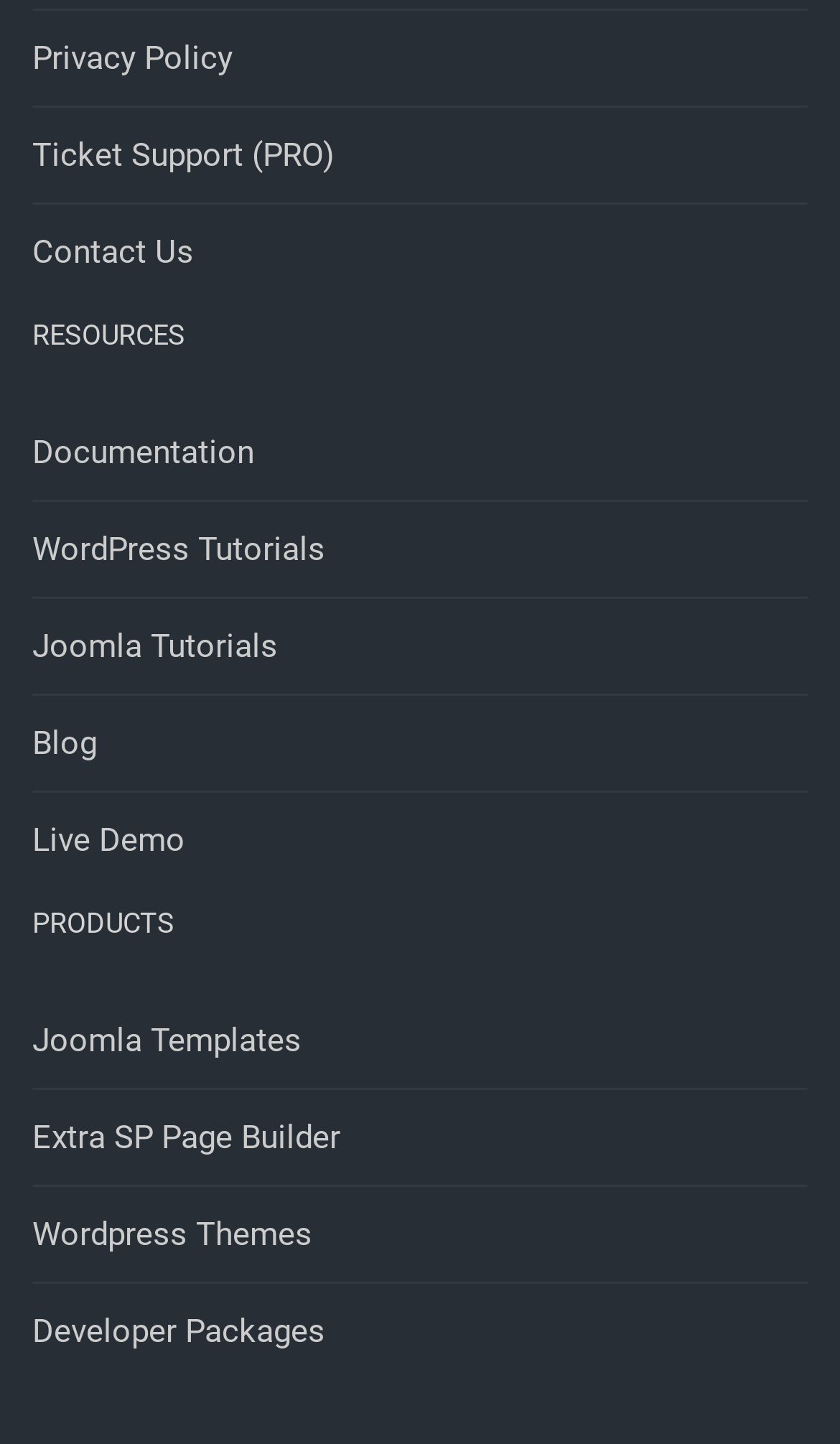Identify the bounding box coordinates for the element that needs to be clicked to fulfill this instruction: "Explore live demo". Provide the coordinates in the format of four float numbers between 0 and 1: [left, top, right, bottom].

[0.038, 0.548, 0.962, 0.615]